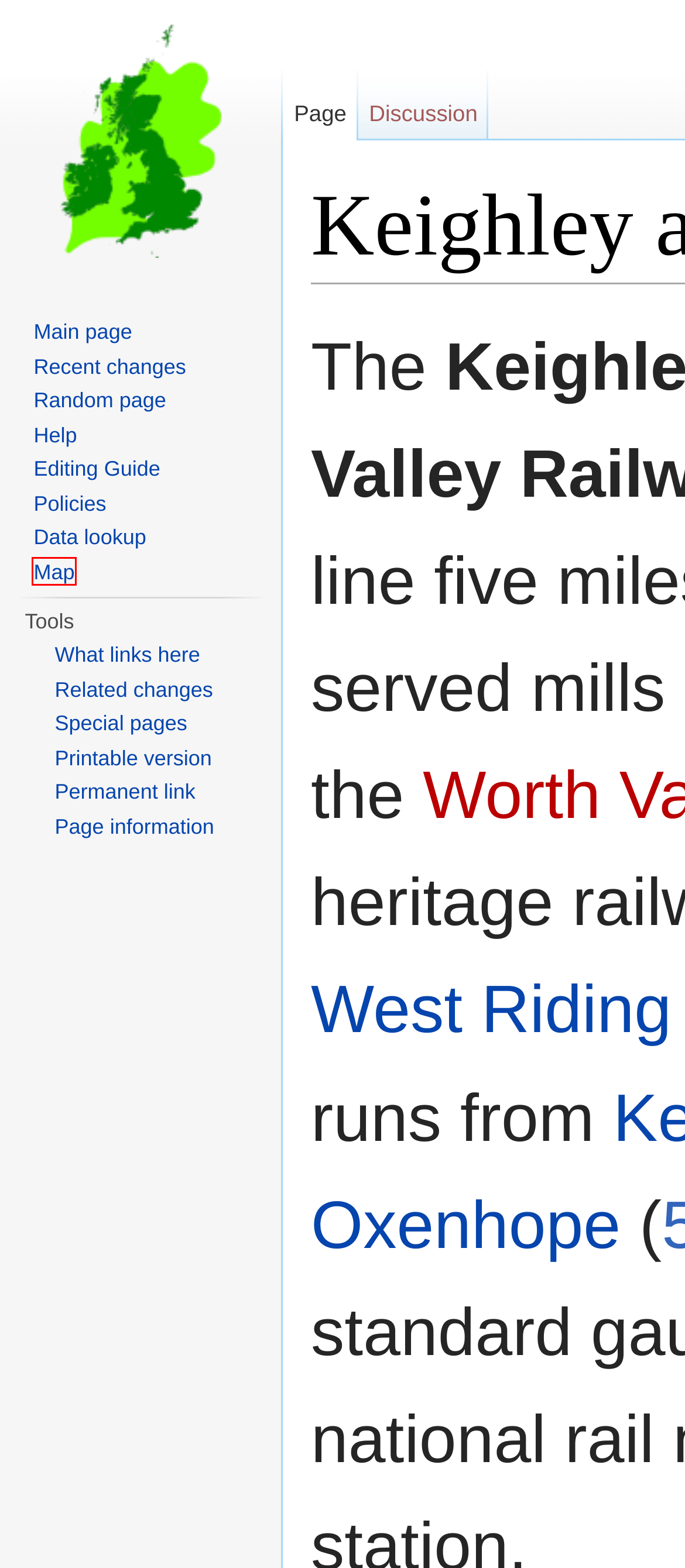Consider the screenshot of a webpage with a red bounding box and select the webpage description that best describes the new page that appears after clicking the element inside the red box. Here are the candidates:
A. BFI Screenonline: Railway Children, The (1970)
B. Home - The Bahamas Locomotive Society
C. Information for "Keighley and Worth Valley Railway/w/index.php" - Wikishire
D. Keighley - Oxenhope
E. Keighley & Worth Valley Railway - Keighley & Worth Valley Railway
F. Postcode and county lookup tools
G. lyrtrust.org.uk – Lancashire and Yorkshire Railway Trust
H. Great Britain and Ireland - interactive county map

H